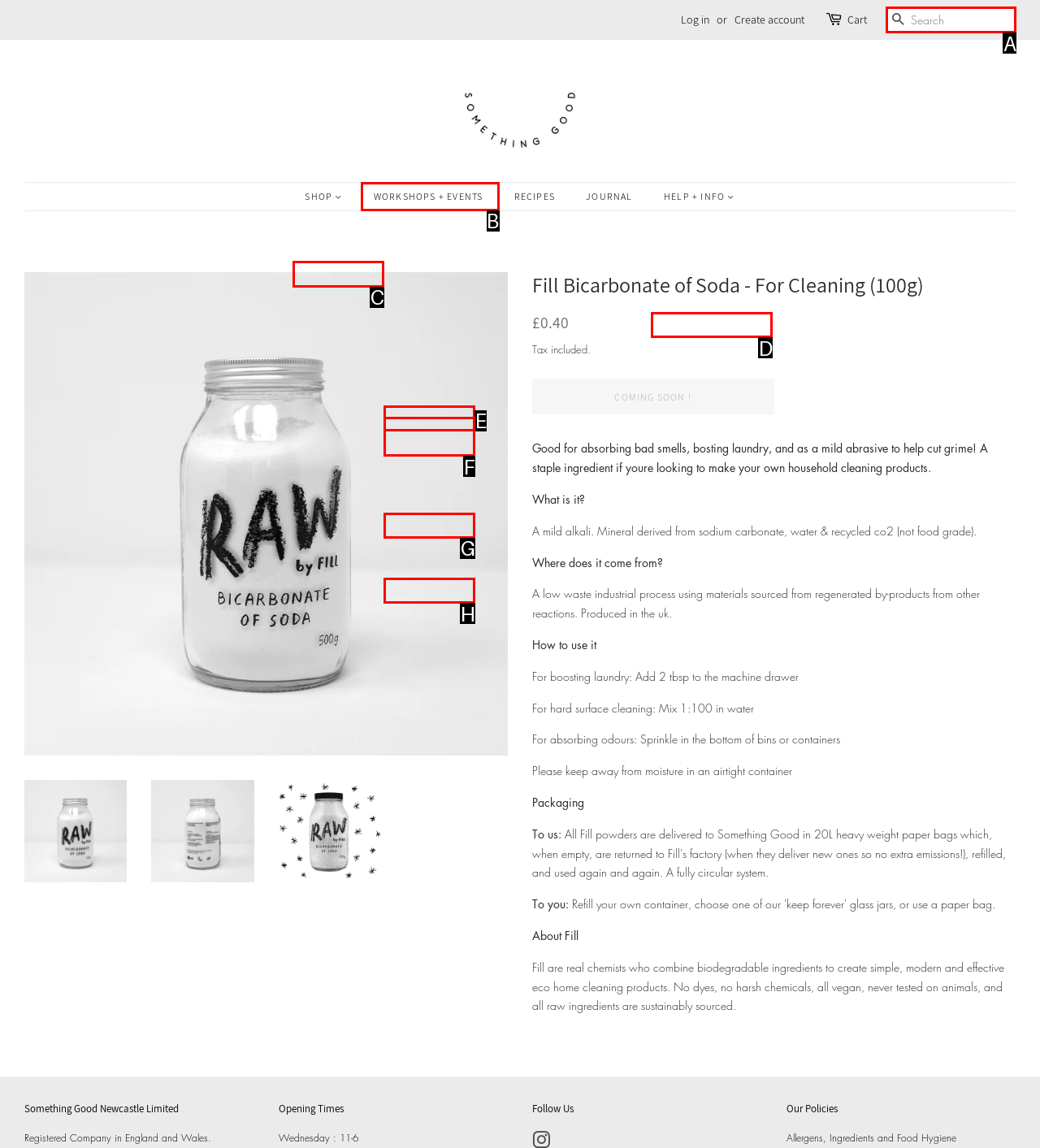Which HTML element should be clicked to complete the task: search for products? Answer with the letter of the corresponding option.

A